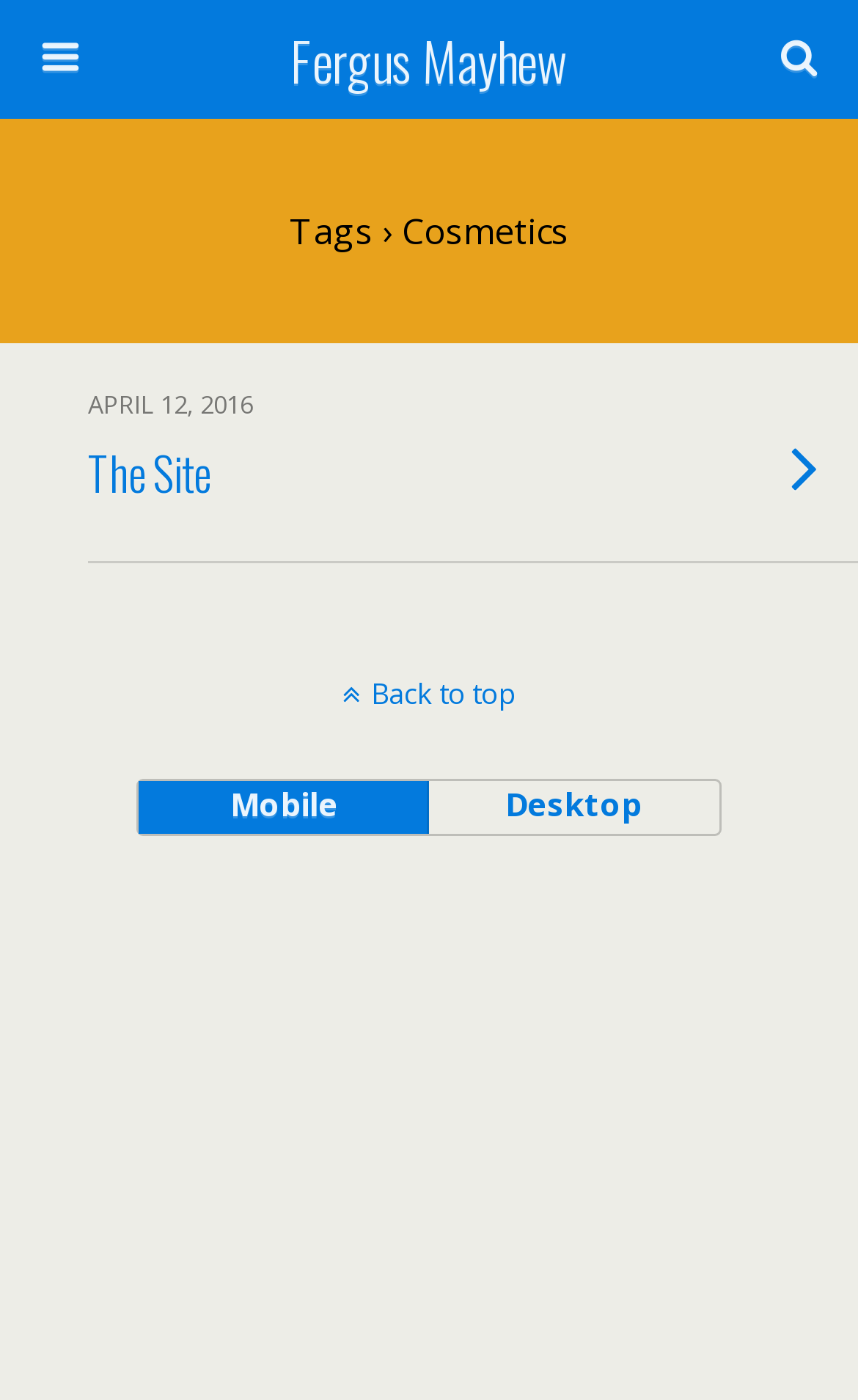Offer an in-depth caption of the entire webpage.

The webpage is about cosmetics and appears to be a personal website or blog by Fergus Mayhew. At the top, there is a link to the website's title, "Fergus Mayhew", which takes up most of the top section. Below this, there is a search bar with a text box and a "Search" button, allowing users to search the website. 

To the right of the search bar, there is a tag label "Tags › Cosmetics", indicating that the current page is related to cosmetics. 

Below the search bar, there is a news article or blog post titled "The Site", dated April 12, 2016. The article takes up most of the middle section of the page. 

At the bottom of the page, there is a "Back to top" link, which allows users to quickly navigate back to the top of the page. 

On the left side of the bottom section, there is a "Mobile" button, and on the right side, there is a "Desktop" button, which likely allow users to switch between mobile and desktop views of the website.